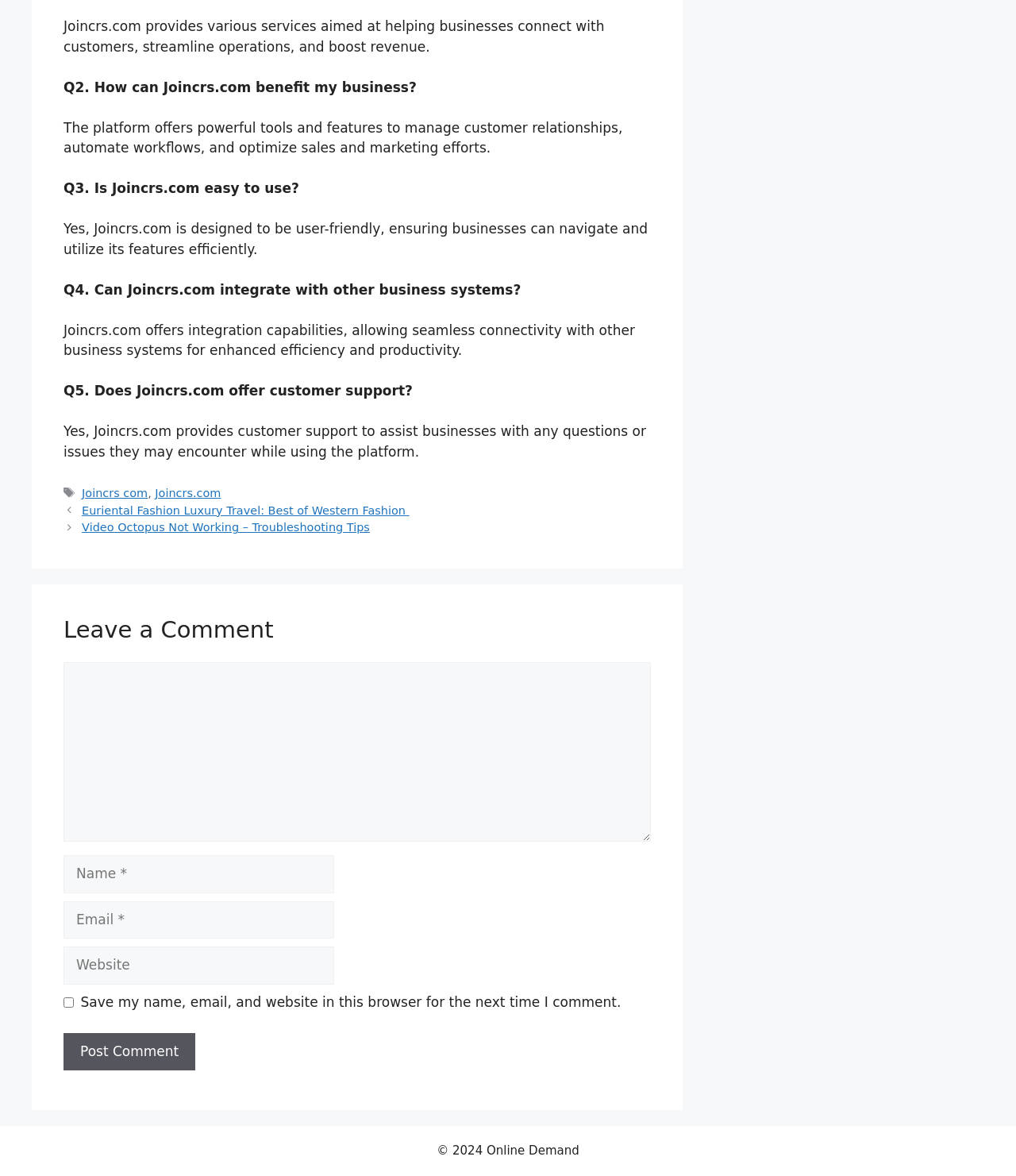Identify the bounding box coordinates of the section to be clicked to complete the task described by the following instruction: "Click the 'Joincrs com' link". The coordinates should be four float numbers between 0 and 1, formatted as [left, top, right, bottom].

[0.081, 0.414, 0.145, 0.425]